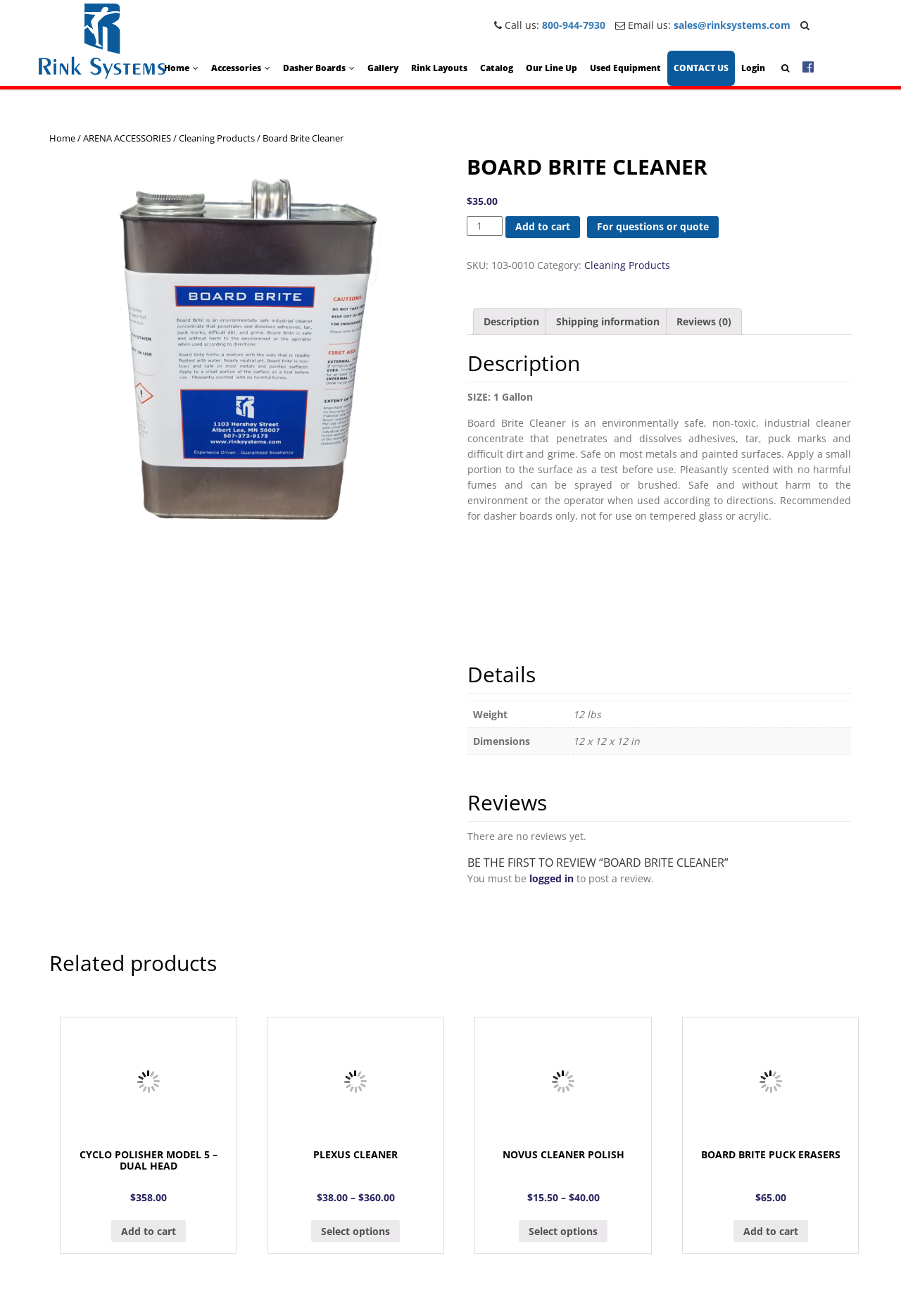Determine the bounding box coordinates of the section I need to click to execute the following instruction: "Email Rink Systems". Provide the coordinates as four float numbers between 0 and 1, i.e., [left, top, right, bottom].

[0.748, 0.014, 0.877, 0.024]